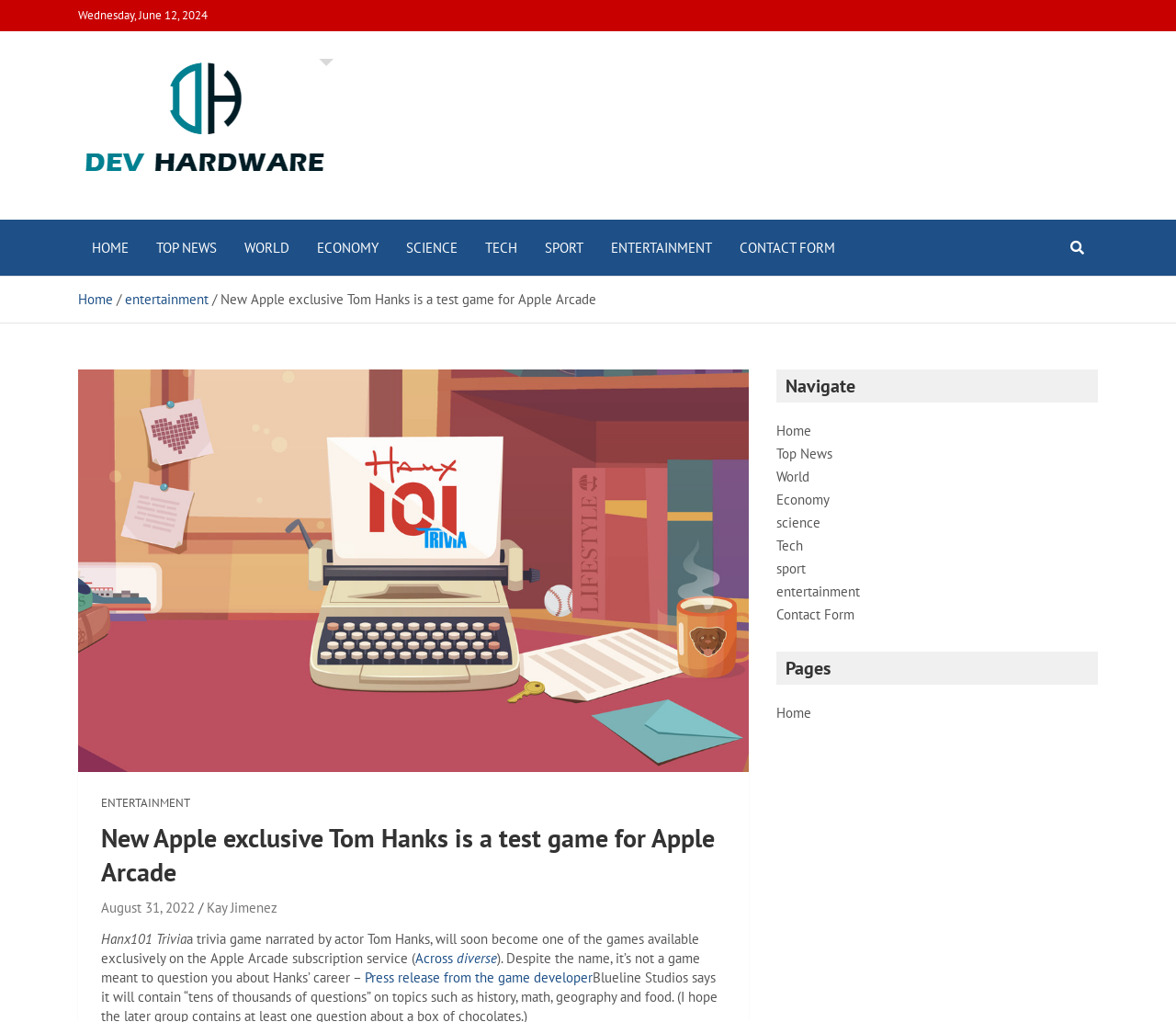Can you locate the main headline on this webpage and provide its text content?

New Apple exclusive Tom Hanks is a test game for Apple Arcade